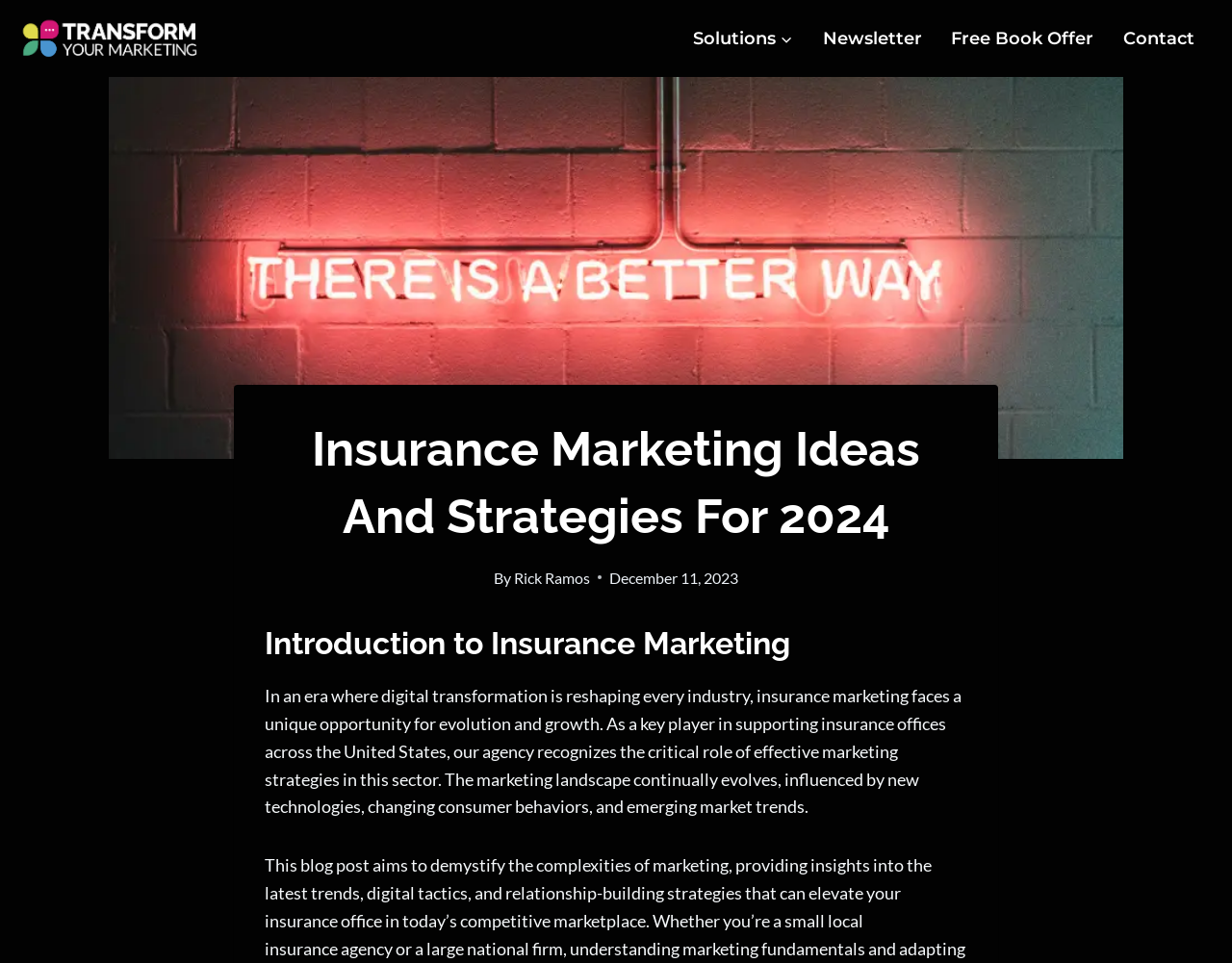Create a detailed narrative of the webpage’s visual and textual elements.

The webpage is focused on insurance marketing ideas and strategies for 2024, specifically targeting insurance agents and agencies. At the top-left corner, there is a link "Transform Your Marketing" accompanied by an image with the same name. 

Below this, there is a primary navigation menu spanning across the top of the page, containing links to "Solutions", "Newsletter", "Free Book Offer", and "Contact". Each of these links has a child menu or dropdown button.

On the left side of the page, there is a large image related to insurance marketing, which takes up most of the vertical space. Within this image, there is a header section containing the title "Insurance Marketing Ideas And Strategies For 2024" and a subheading "By Rick Ramos" along with the date "December 11, 2023".

Below the title, there is a heading "Introduction to Insurance Marketing" followed by a paragraph of text that discusses the evolution and growth of insurance marketing in the digital era, highlighting the importance of effective marketing strategies in this sector.